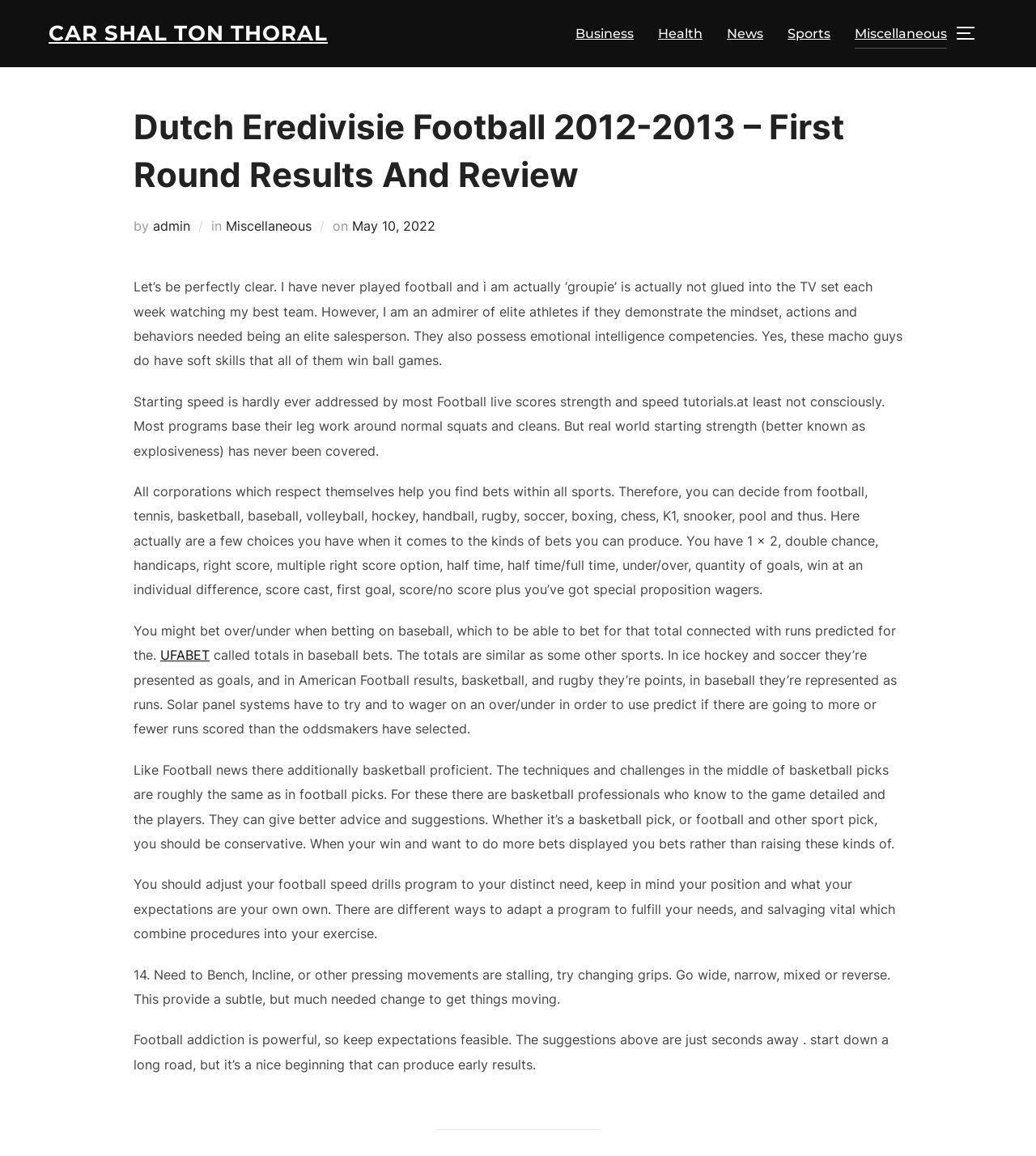Detail the various sections and features of the webpage.

This webpage is about Dutch Eredivisie Football 2012-2013, specifically focusing on the first round results and review. At the top left corner, there is a link to "CAR SHAL TON THORAL". Below it, there is a top horizontal menu with five links: "Business", "Health", "News", "Sports", and "Miscellaneous". To the right of the menu, there is a button to toggle the sidebar and navigation.

The main content of the webpage is divided into two sections. The top section has a heading that matches the title of the webpage, followed by the author's name "admin" and the category "Miscellaneous". Below the heading, there is a posted date "May 10, 2022".

The main article is divided into seven paragraphs. The first paragraph talks about the author's admiration for elite athletes and their emotional intelligence competencies. The second paragraph discusses the importance of starting speed in football, which is often overlooked in strength and speed tutorials. The third paragraph explains the different types of bets that can be made in various sports, including football, tennis, and basketball.

The fourth paragraph focuses on over/under bets in baseball, while the fifth paragraph provides more information on totals in baseball bets. The sixth paragraph discusses basketball picks and the importance of being conservative when making bets. The seventh and final paragraph provides advice on adapting football speed drills programs to individual needs.

Throughout the article, there is a link to "UFABET" in the fifth paragraph. The webpage does not contain any images.